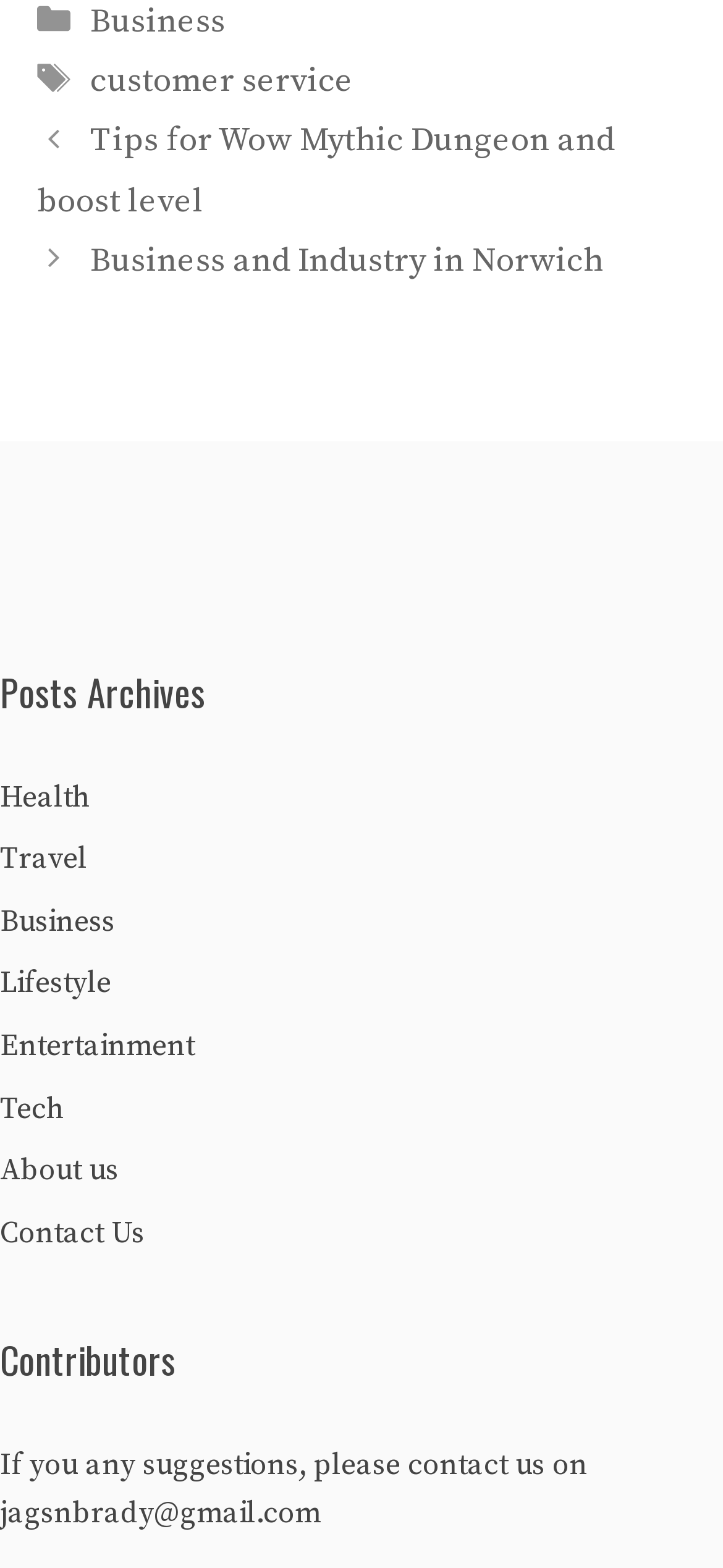Please study the image and answer the question comprehensively:
How many categories are listed under 'Posts Archives'?

Under the 'Posts Archives' section, I counted 9 links which are 'Health', 'Travel', 'Business', 'Lifestyle', 'Entertainment', 'Tech', 'About us', 'Contact Us', and 'Posts'. These links represent different categories.